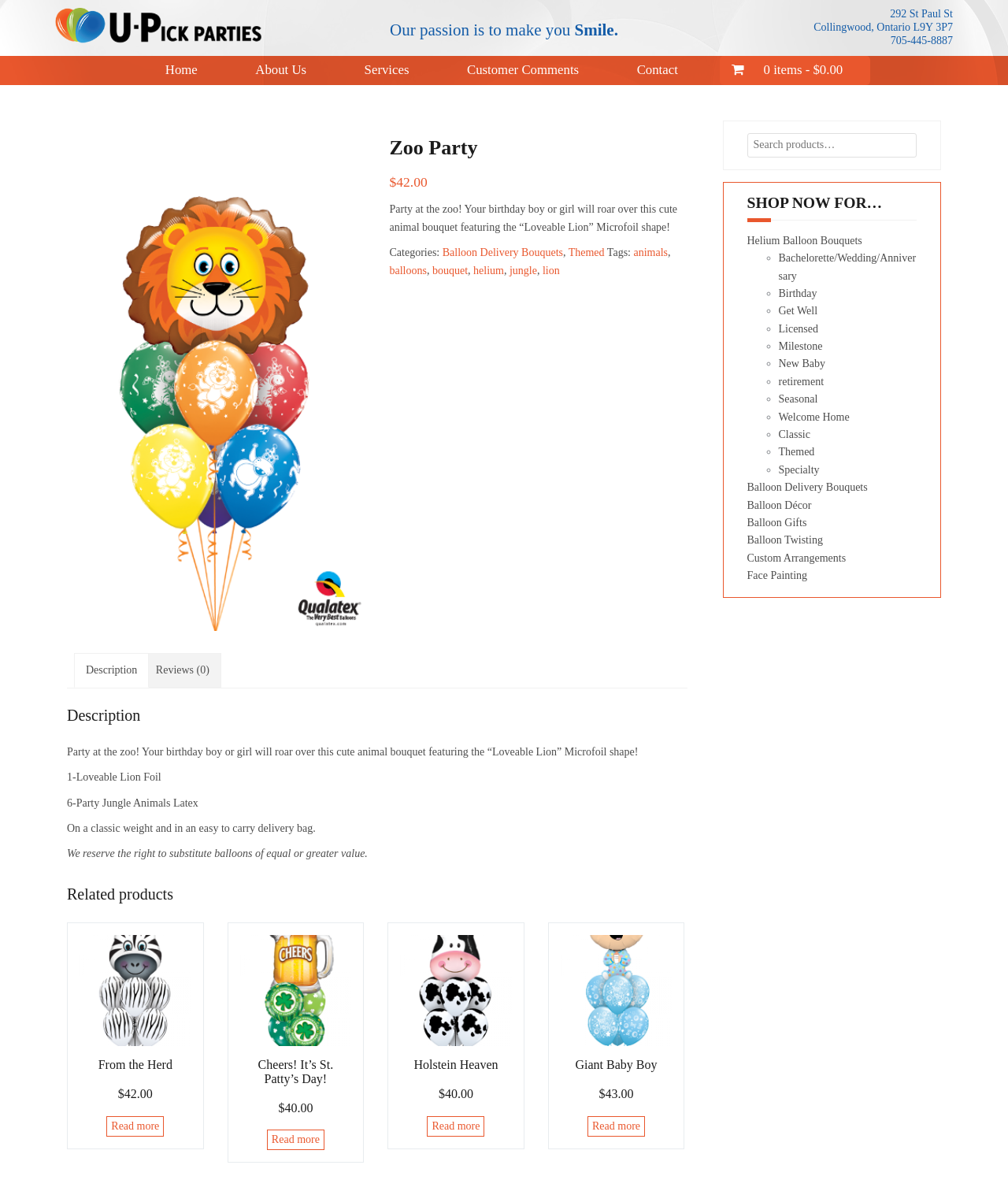Identify the bounding box coordinates of the area that should be clicked in order to complete the given instruction: "Read more about 'From the Herd'". The bounding box coordinates should be four float numbers between 0 and 1, i.e., [left, top, right, bottom].

[0.106, 0.937, 0.163, 0.954]